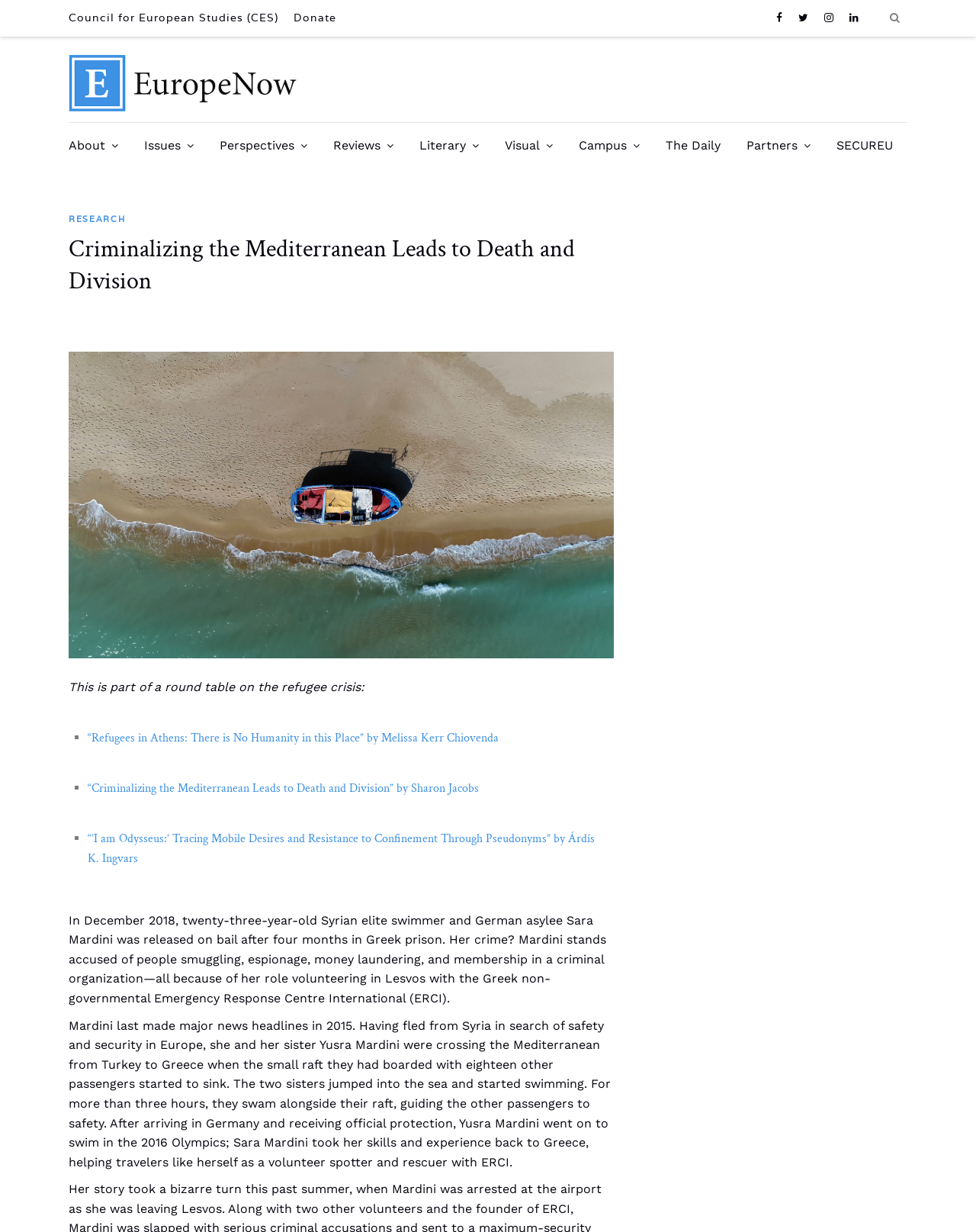What is the name of the organization mentioned in the top-left corner?
Please describe in detail the information shown in the image to answer the question.

I found the answer by looking at the top-left corner of the webpage, where I saw a link with the text 'Council for European Studies (CES)'. This suggests that the organization mentioned is the Council for European Studies.